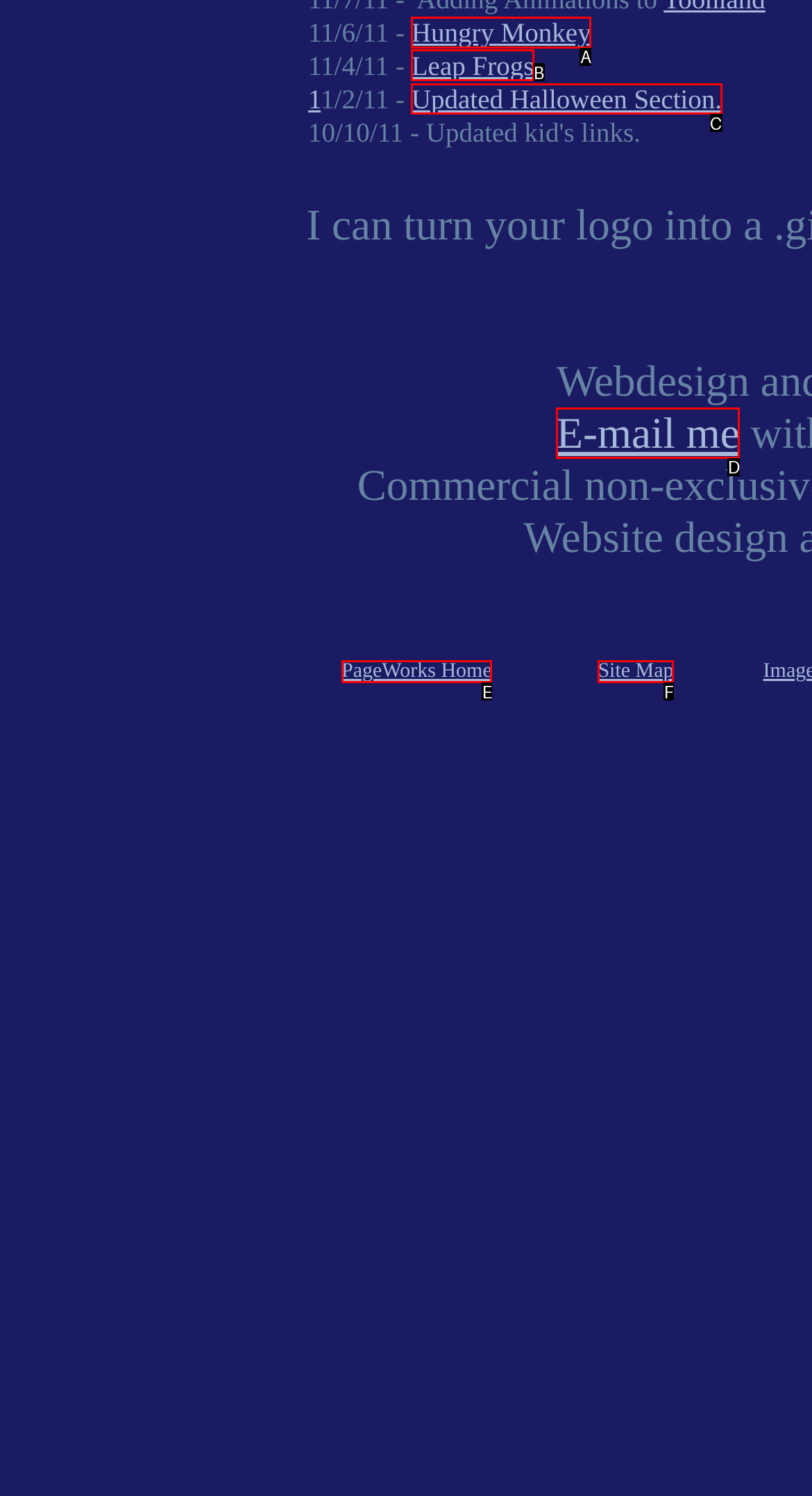Identify the HTML element that corresponds to the description: Updated Halloween Section.
Provide the letter of the matching option from the given choices directly.

C